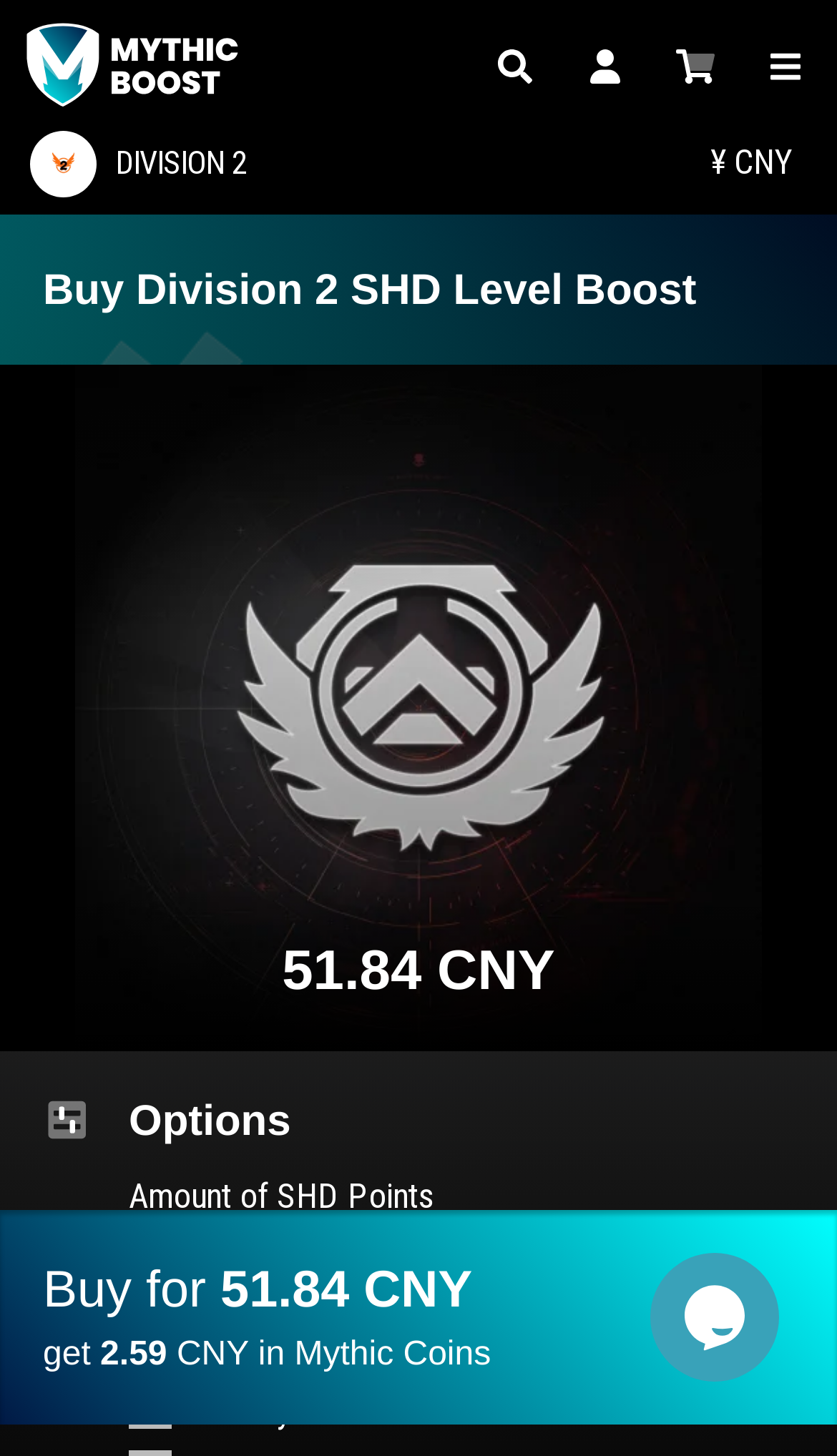Give a one-word or short phrase answer to this question: 
What is the function of the 'Buy for' section?

To display the price in Mythic Coins